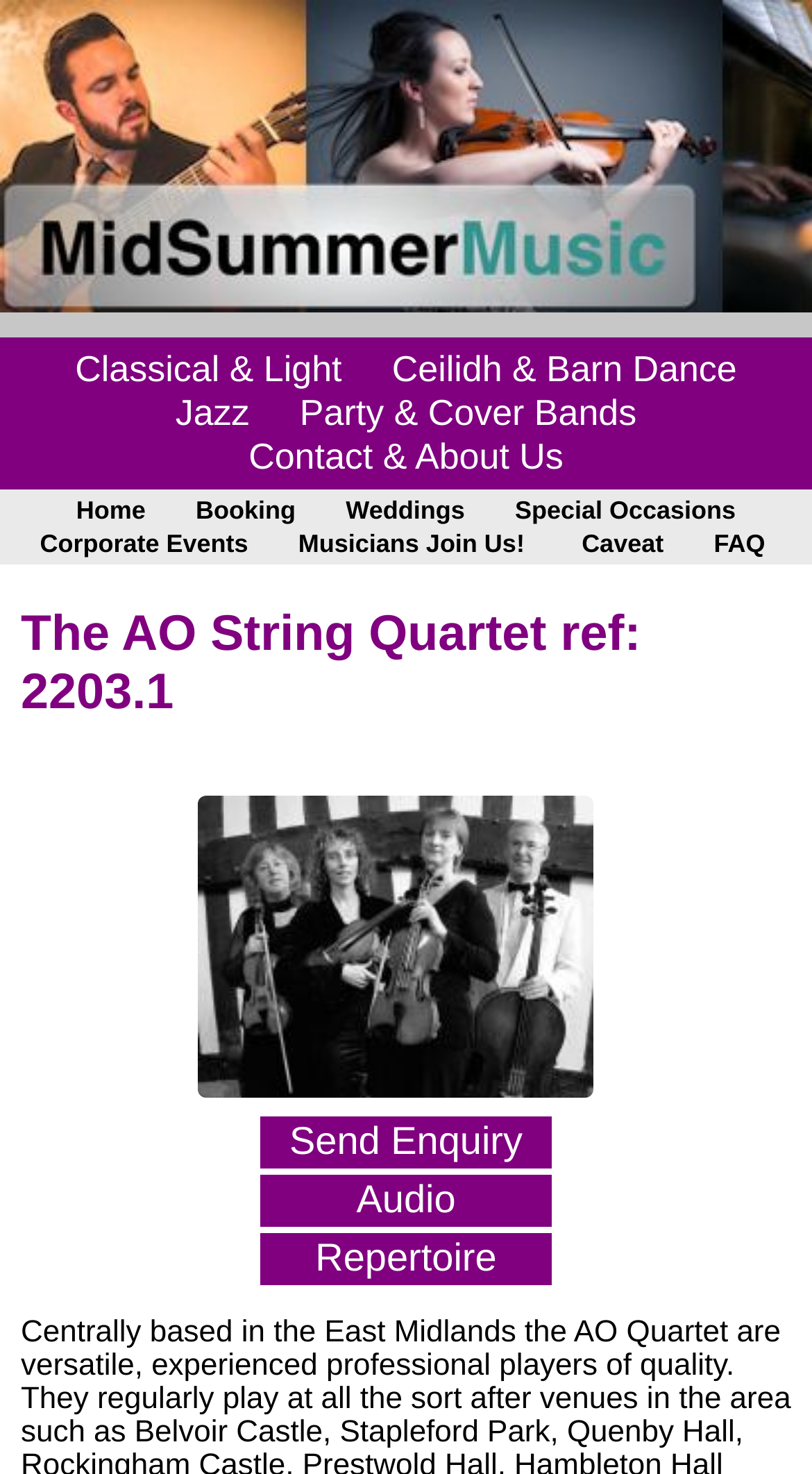Extract the bounding box coordinates for the UI element described by the text: "Caveat". The coordinates should be in the form of [left, top, right, bottom] with values between 0 and 1.

[0.691, 0.356, 0.843, 0.382]